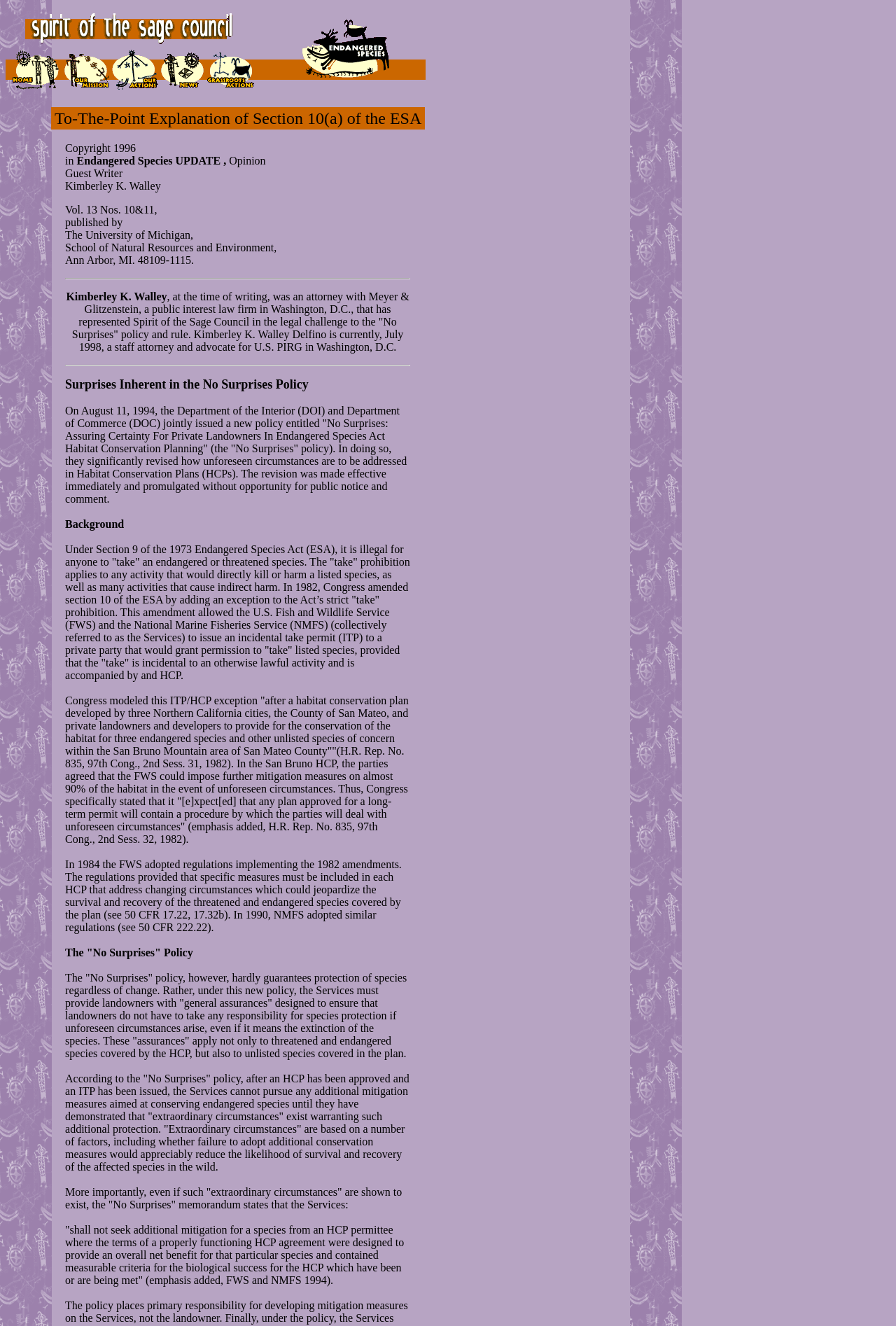Answer briefly with one word or phrase:
Who wrote the article?

Kimberley K. Walley